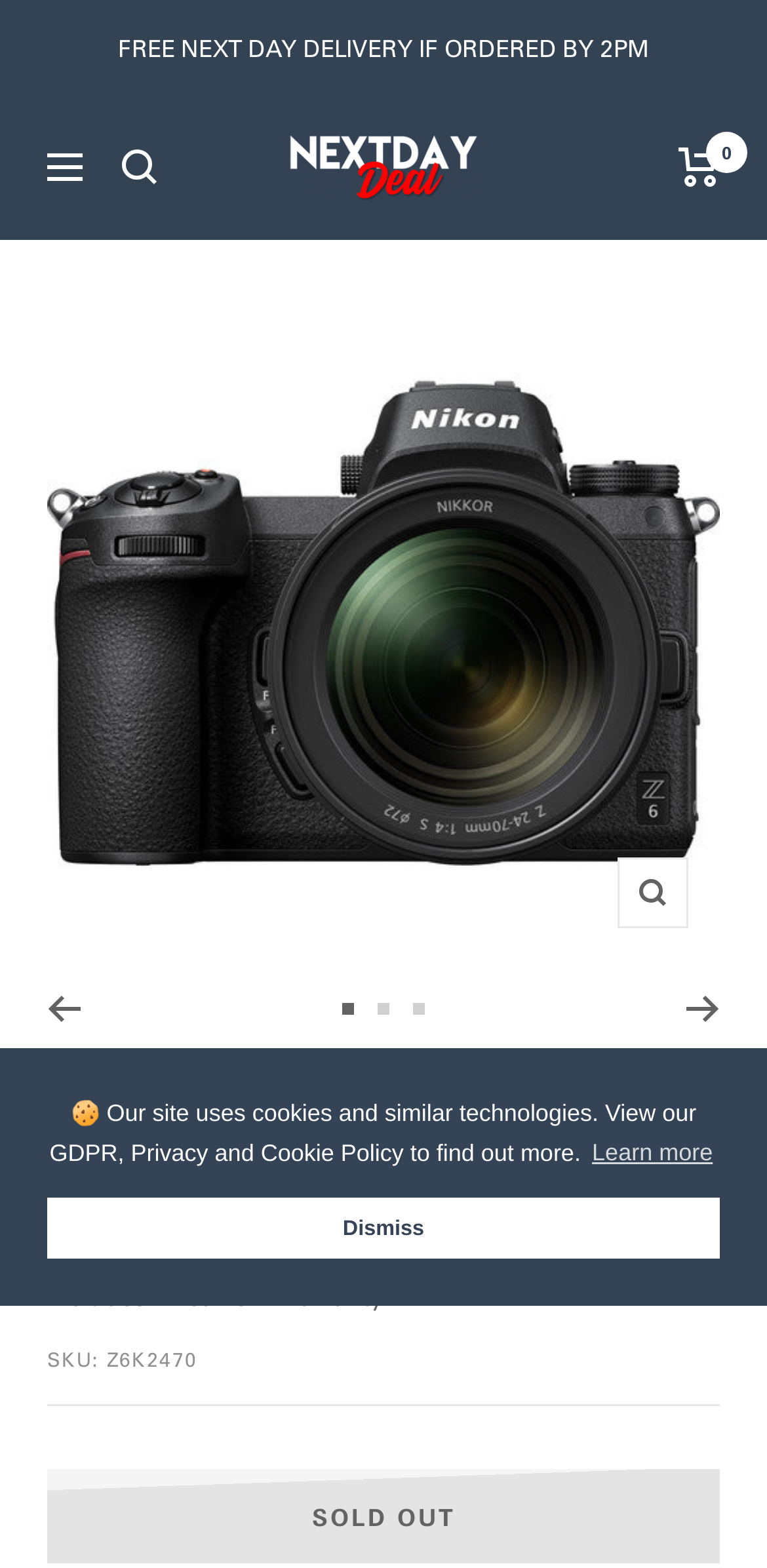Please mark the clickable region by giving the bounding box coordinates needed to complete this instruction: "Buy the Nikon Z6 Mirrorless Digital Camera".

[0.062, 0.937, 0.938, 0.998]